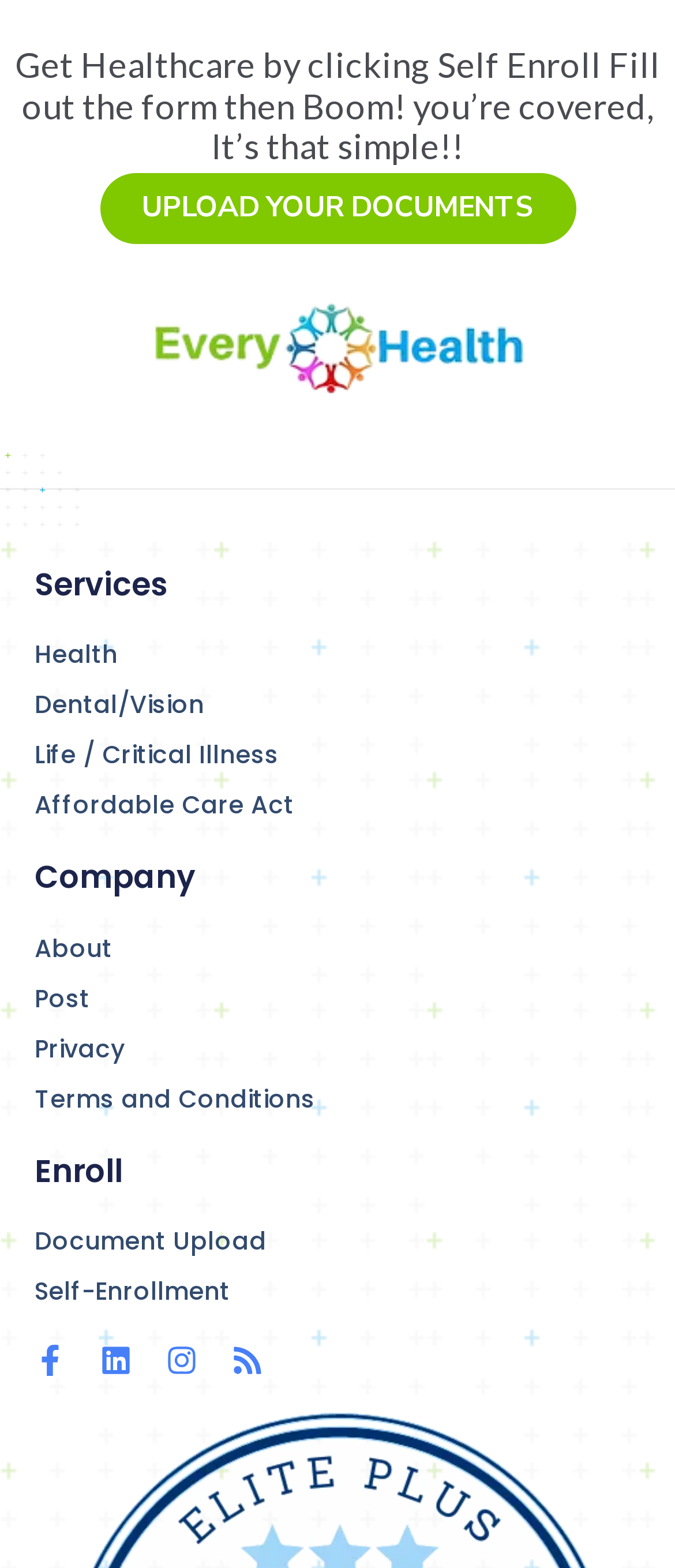Please provide a detailed answer to the question below by examining the image:
What is the name of the company section?

The name of the company section is simply 'Company', as indicated by the heading element on the webpage, which lists links to 'About', 'Post', 'Privacy', and 'Terms and Conditions'.